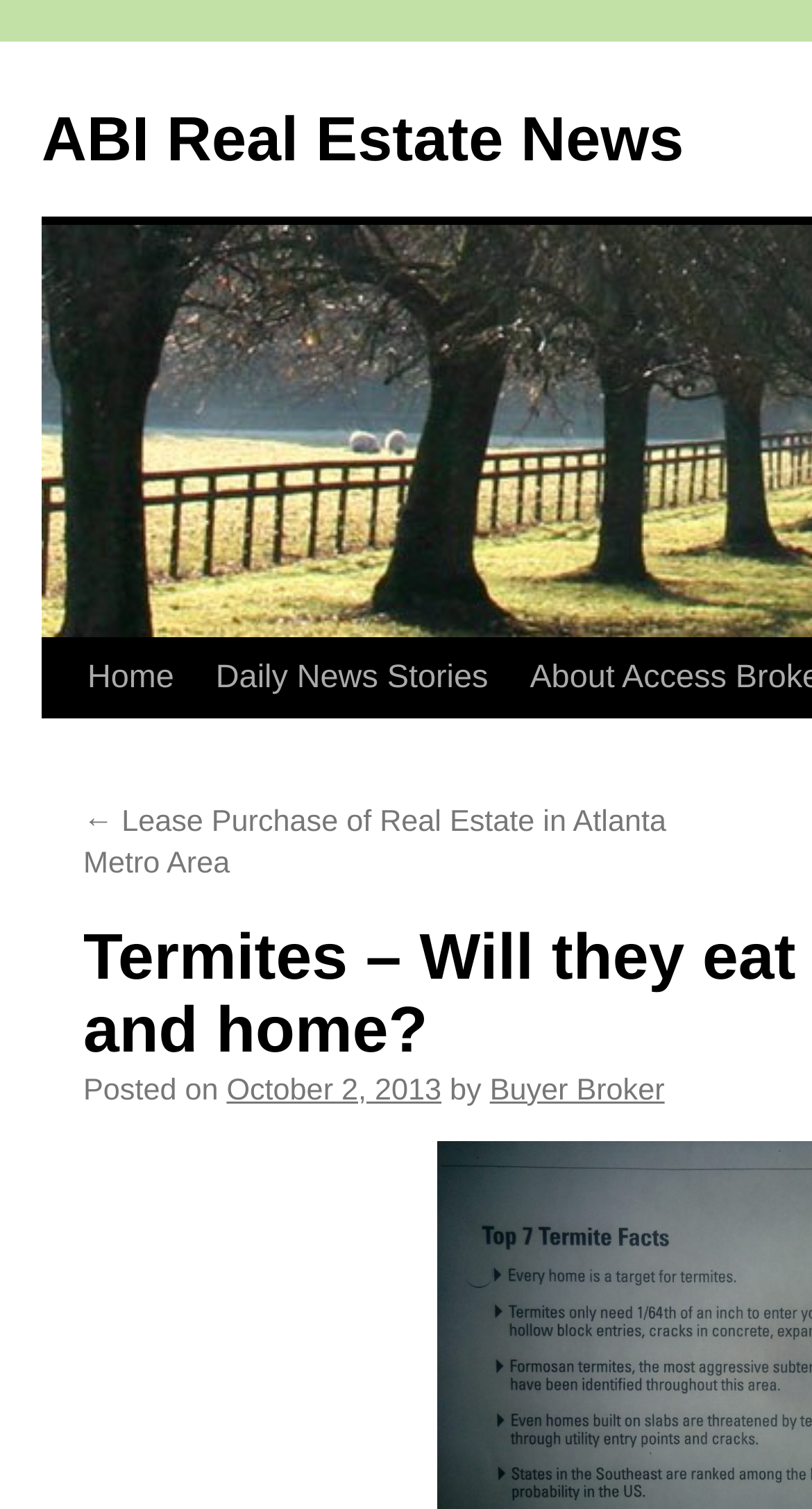What is the category of the news story?
Carefully analyze the image and provide a thorough answer to the question.

I found the answer by examining the navigation menu on the webpage. The link 'Daily News Stories' is located at [0.24, 0.424, 0.627, 0.476], which suggests it is a category or section of the website.